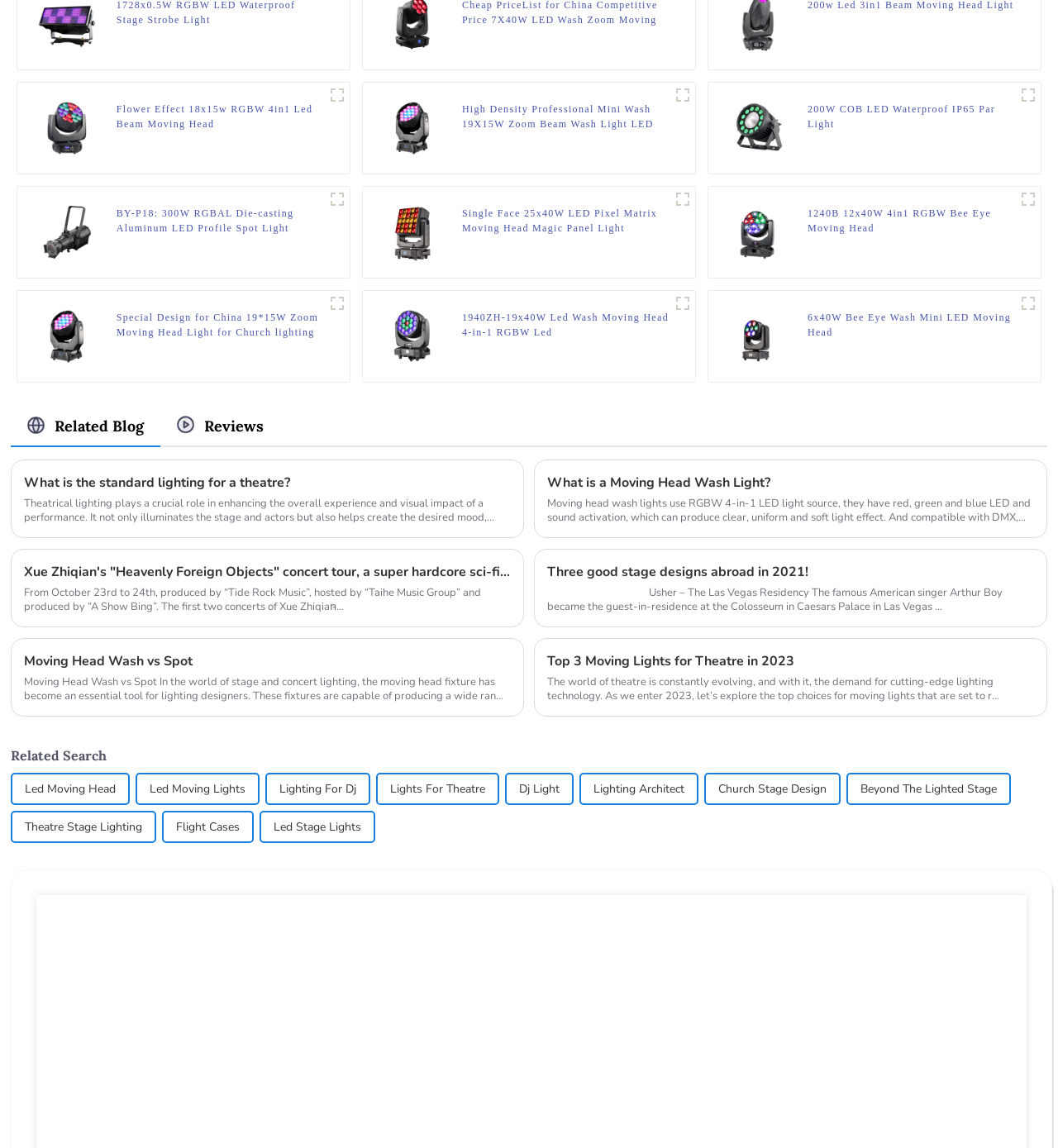Determine the bounding box coordinates of the section to be clicked to follow the instruction: "Read the blog about 'What is the standard lighting for a theatre?'". The coordinates should be given as four float numbers between 0 and 1, formatted as [left, top, right, bottom].

[0.022, 0.412, 0.483, 0.429]